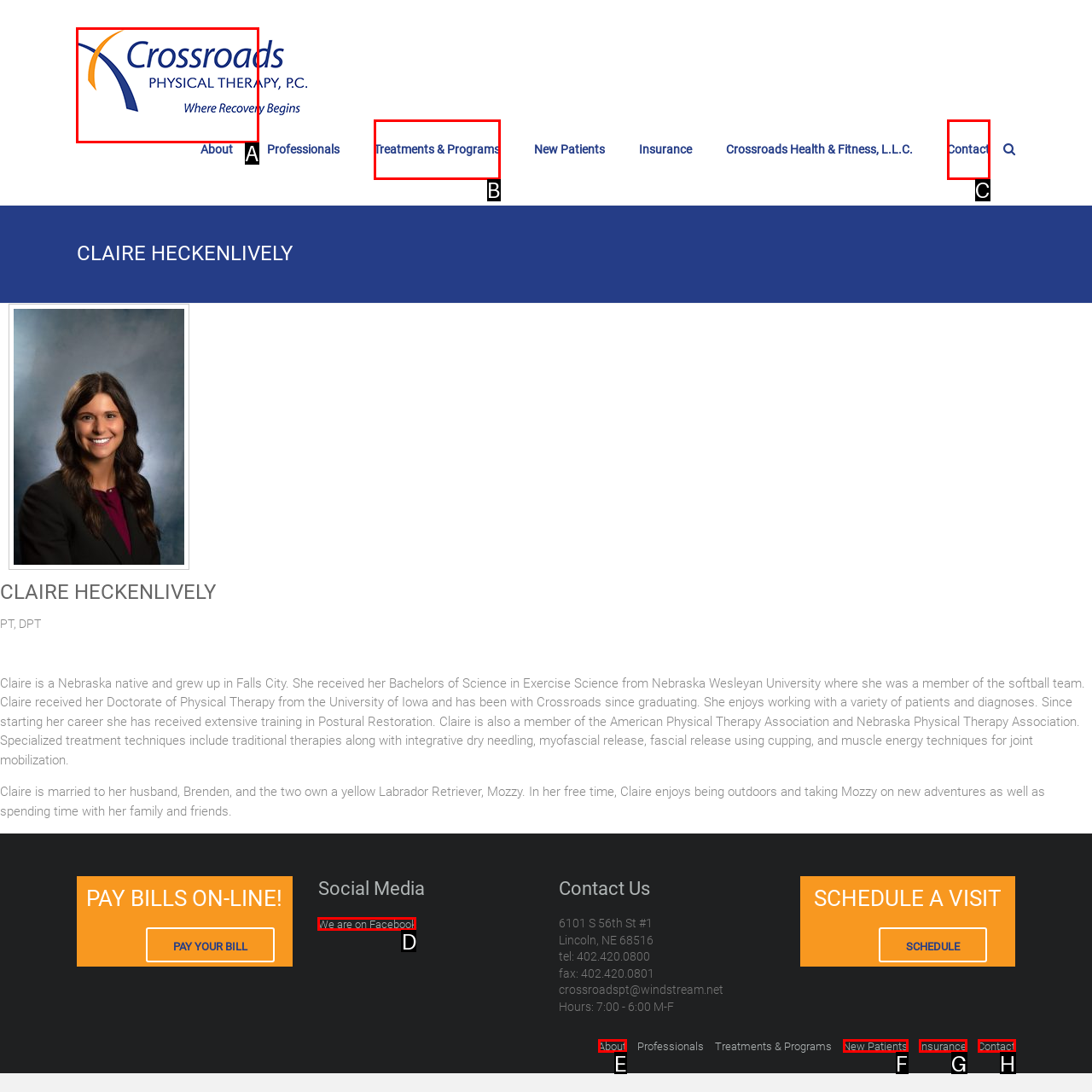Which option best describes: We are on Facebook
Respond with the letter of the appropriate choice.

D